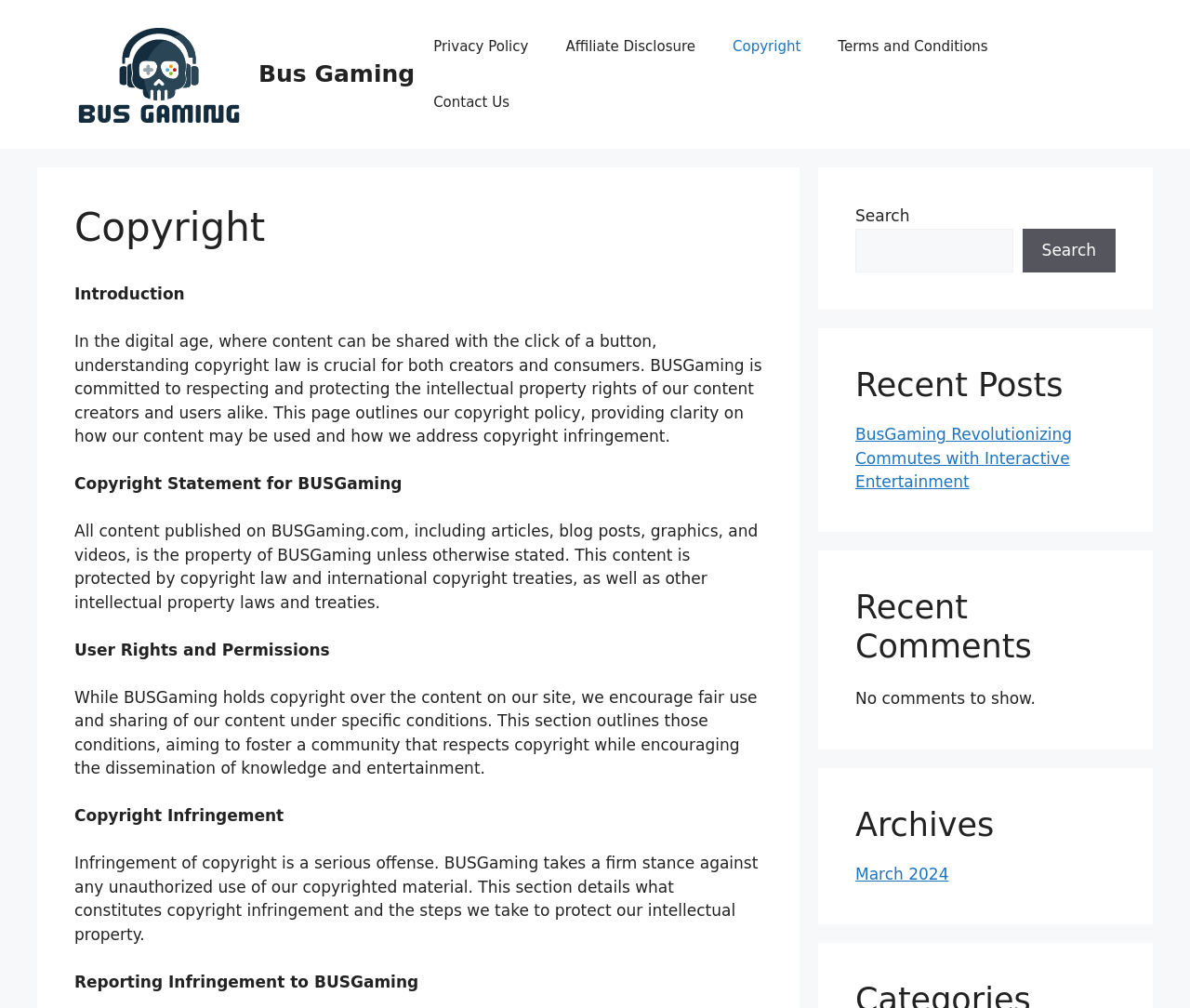Please answer the following question as detailed as possible based on the image: 
How many navigation links are there?

The navigation links can be found in the primary navigation section, which includes links to 'Privacy Policy', 'Affiliate Disclosure', 'Copyright', 'Terms and Conditions', and 'Contact Us'. There are 5 links in total.